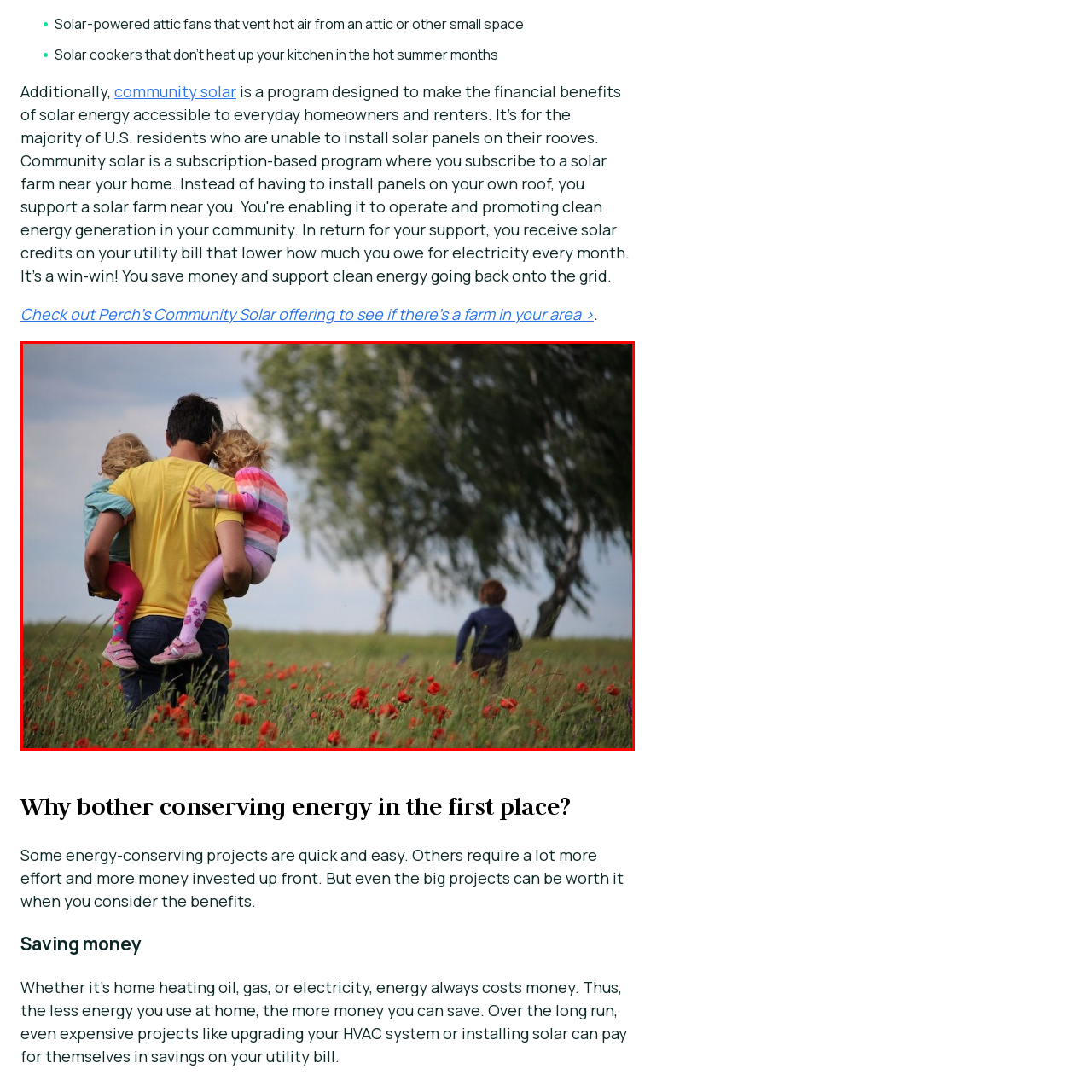Detail the features and components of the image inside the red outline.

The image captures a tender moment in a picturesque field, where a father joyfully carries his two young daughters. He is dressed in a bright yellow shirt and seems to be enjoying a day outdoors with his children. The little girls are playfully positioned, one on each side of their dad. They appear to be around preschool age, with one girl in a colorful striped sweater and the other wearing a light blue jacket.

The backdrop features a stunning scene of red flowers stretching across the landscape, adding vibrancy to the setting, while gentle trees sway in the distance under a partly cloudy sky. Another young child can be seen in the background, running freely and adding to the innocent joy of the moment. This heartwarming photograph beautifully illustrates a day filled with familial love and the simple pleasures of nature.